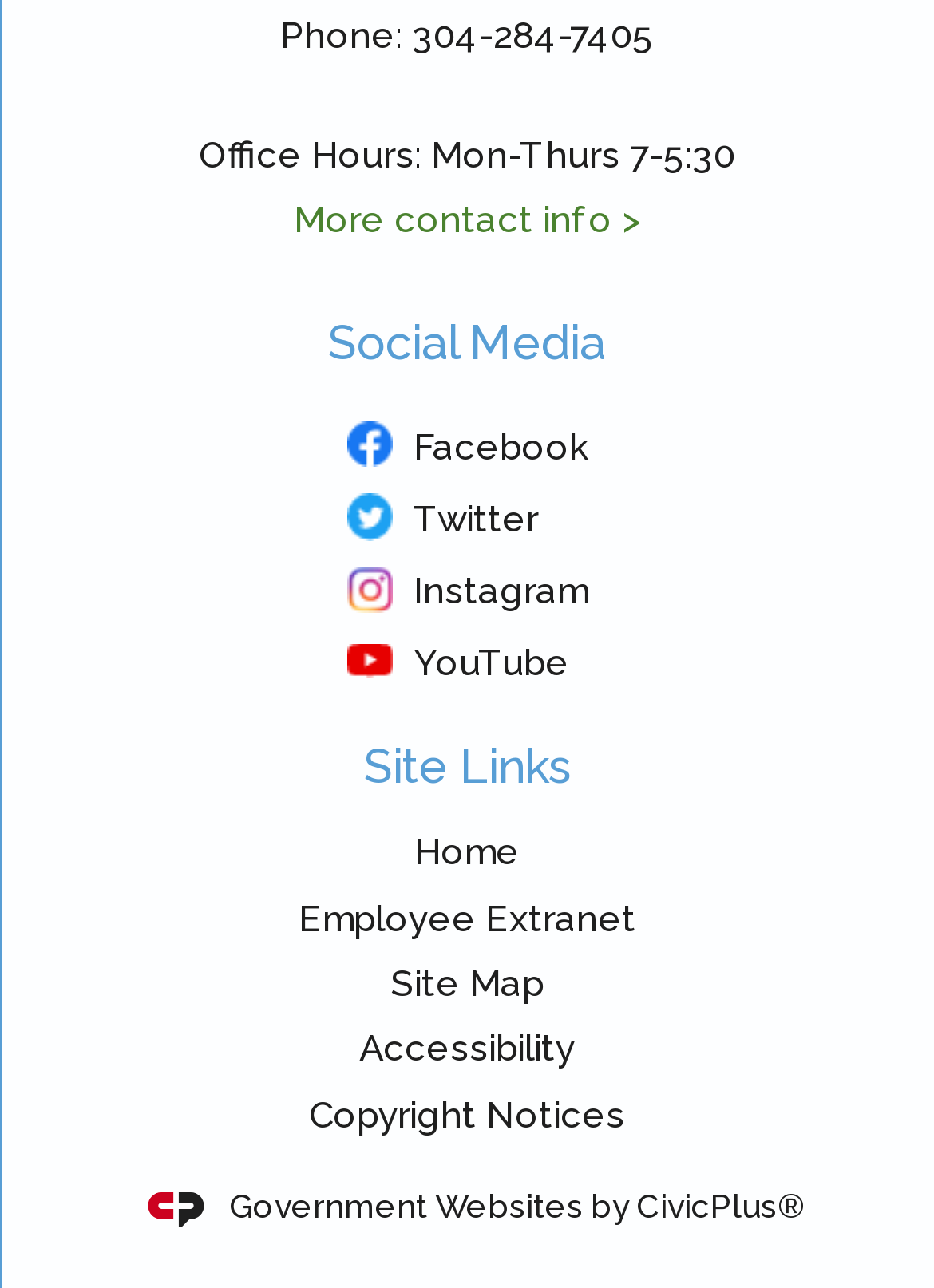Identify the bounding box for the element characterized by the following description: "304-284-7405".

[0.441, 0.011, 0.7, 0.044]